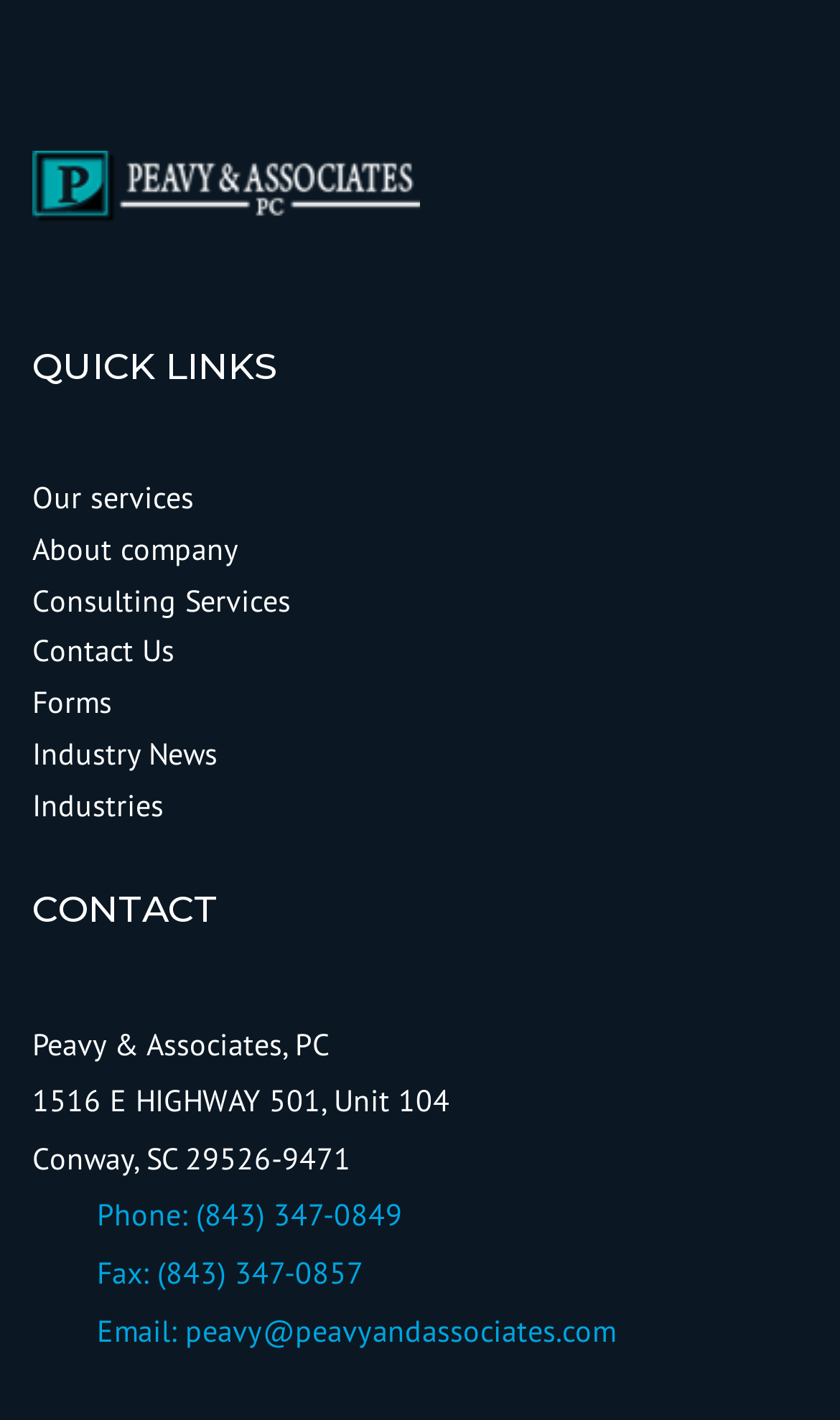Please find the bounding box coordinates of the element that needs to be clicked to perform the following instruction: "Email 'peavy@peavyandassociates.com'". The bounding box coordinates should be four float numbers between 0 and 1, represented as [left, top, right, bottom].

[0.221, 0.923, 0.733, 0.95]